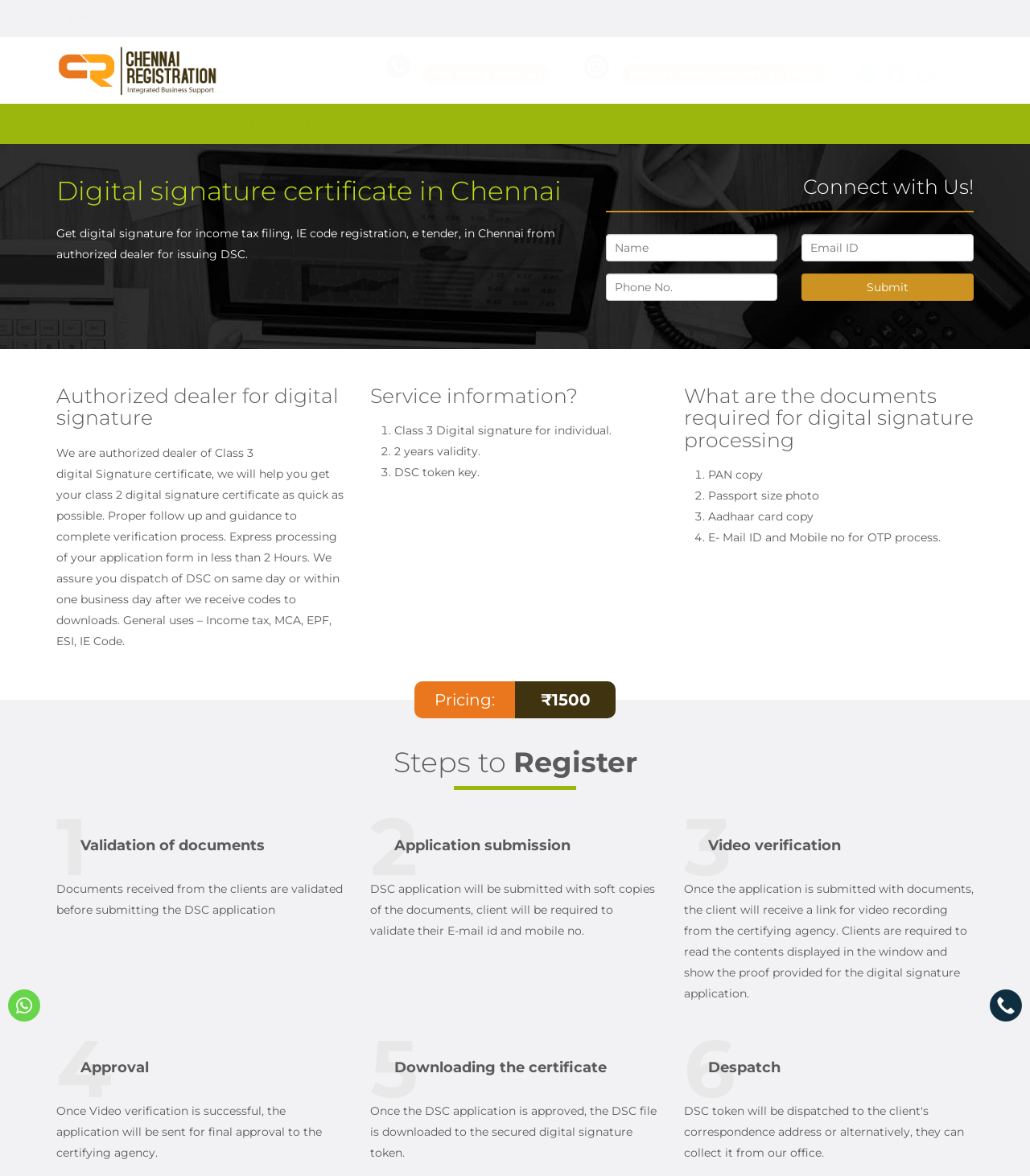What is the phone number to call for assistance?
Kindly offer a detailed explanation using the data available in the image.

I found the phone number by looking at the 'CALL US' section on the webpage, where it is displayed prominently next to an image of a phone.